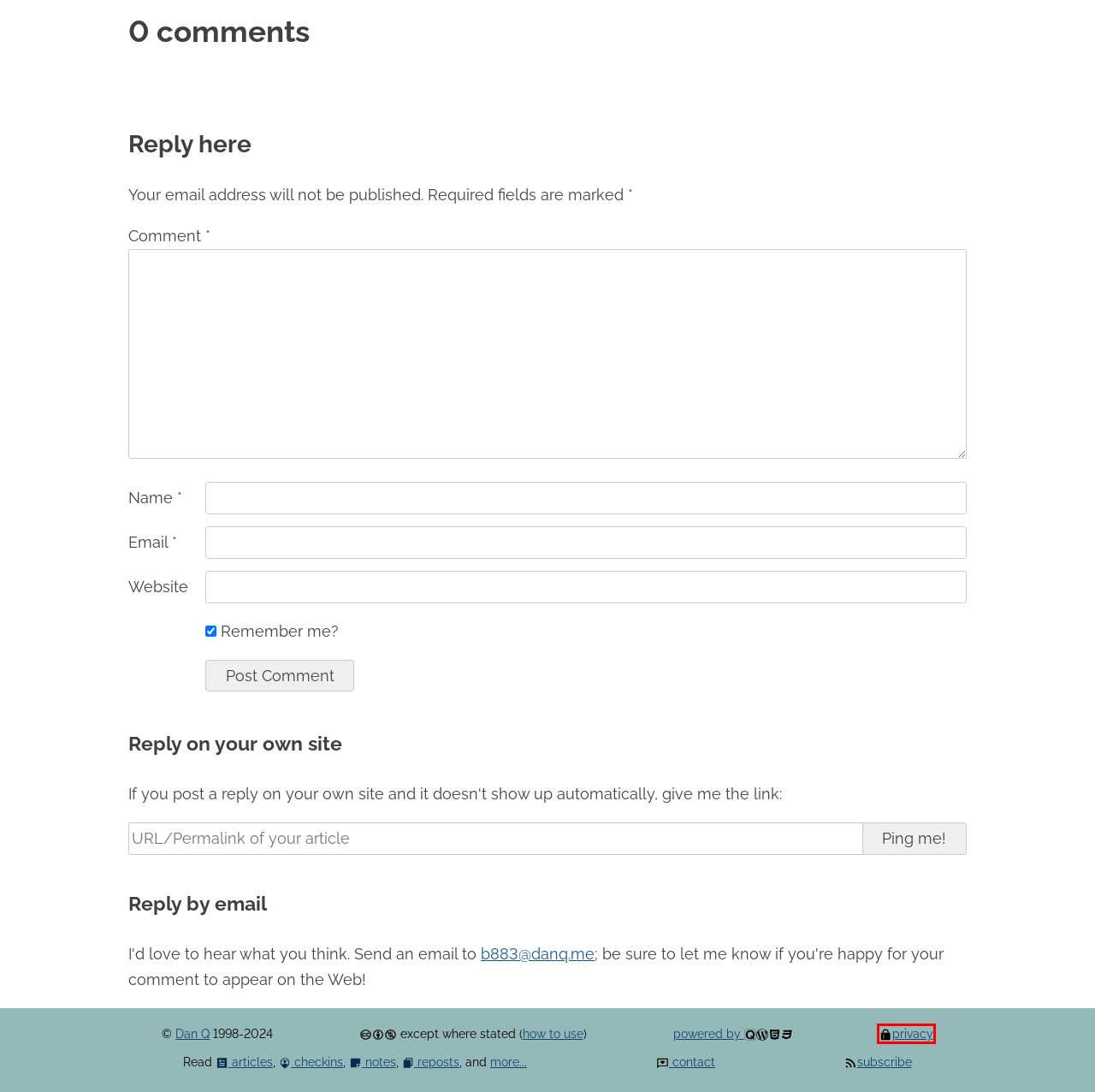Inspect the screenshot of a webpage with a red rectangle bounding box. Identify the webpage description that best corresponds to the new webpage after clicking the element inside the bounding box. Here are the candidates:
A. Contact – Dan Q
B. Privacy & Cookies – Dan Q
C. Leak in Comic Chameleon (app API hacking) – Dan Q
D. KeePass for Opera – Dan Q
E. CC BY-NC 4.0 Deed | Attribution-NonCommercial 4.0 International
 | Creative Commons
F. License – Dan Q
G. Colophon – Dan Q
H. Contact Form – Dan Q

B